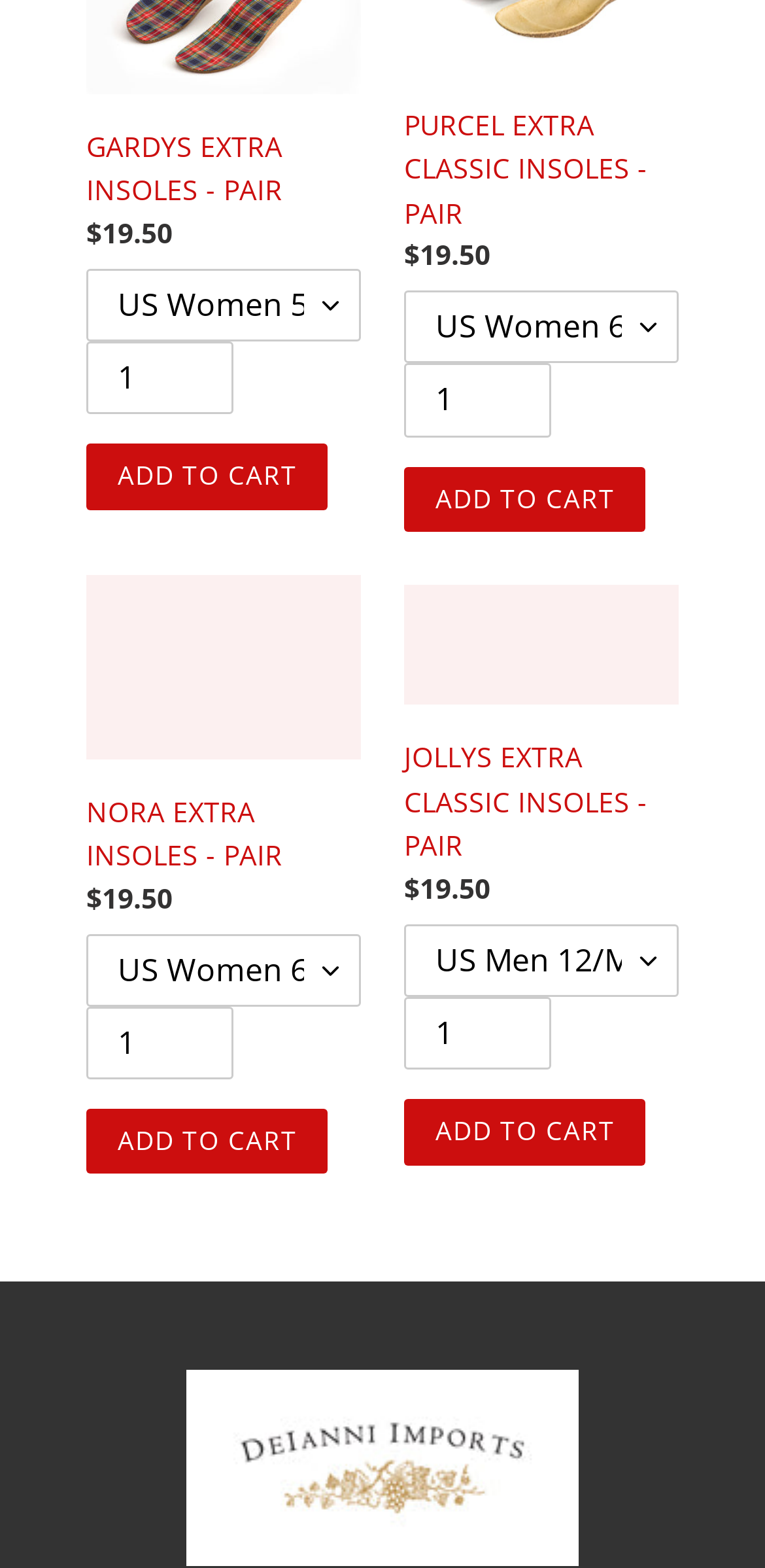What is the purpose of the spinbutton?
Based on the image, answer the question in a detailed manner.

The spinbutton elements are located next to the button elements, and they have a valuemin of 1 and a valuemax of 0, which suggests that they are used to select the quantity of the product to add to the cart.